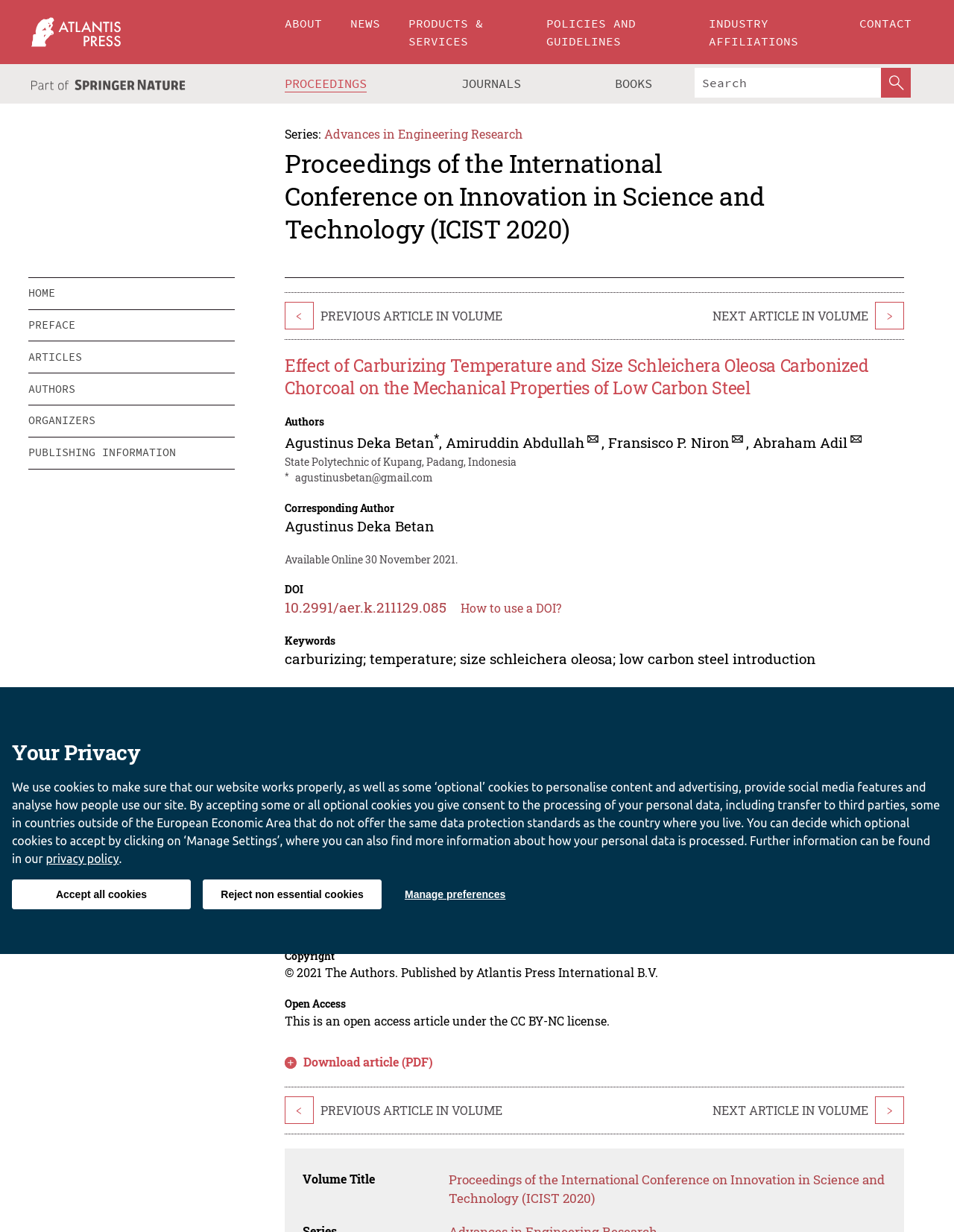Refer to the element description Products & Services and identify the corresponding bounding box in the screenshot. Format the coordinates as (top-left x, top-left y, bottom-right x, bottom-right y) with values in the range of 0 to 1.

[0.413, 0.0, 0.558, 0.052]